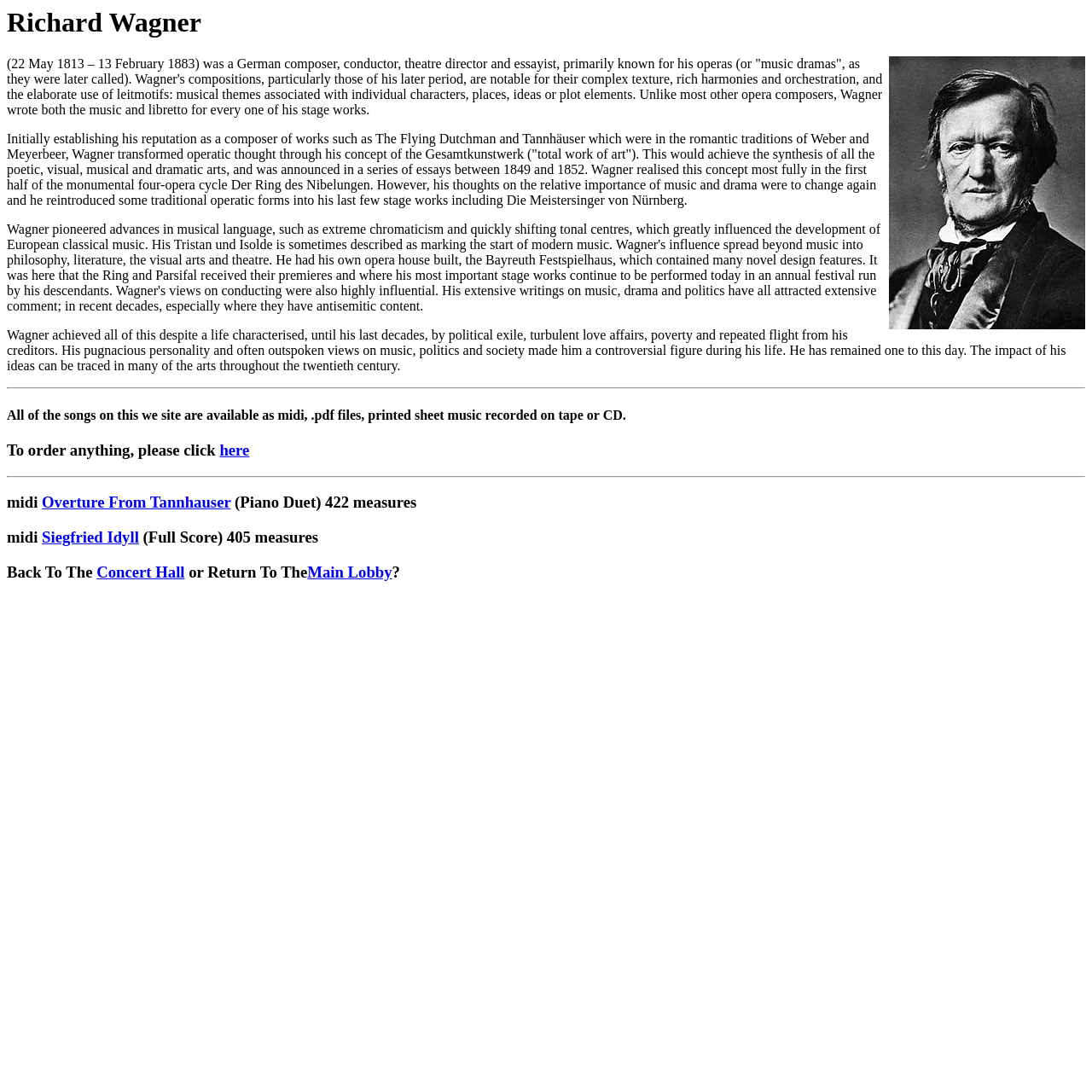Respond with a single word or short phrase to the following question: 
What types of files are the songs on this website available as?

midi, pdf